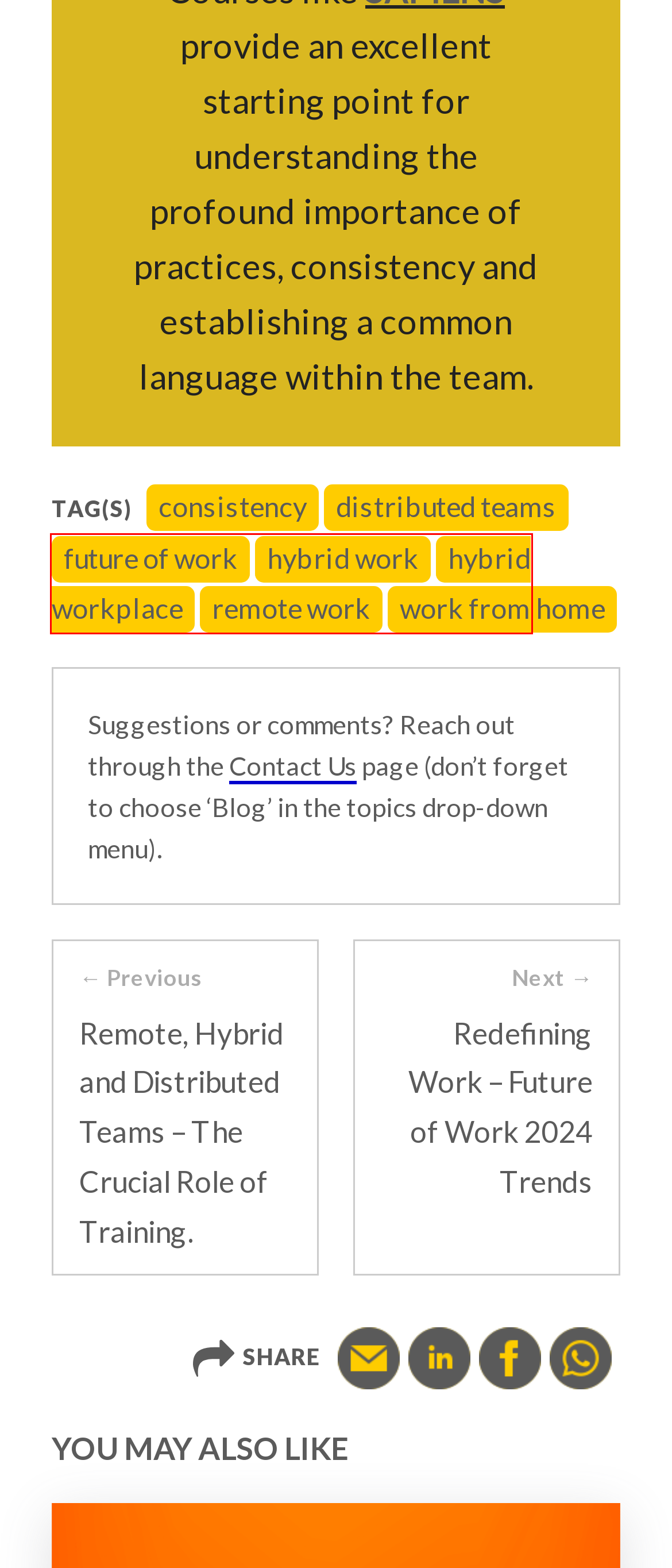Look at the screenshot of a webpage where a red rectangle bounding box is present. Choose the webpage description that best describes the new webpage after clicking the element inside the red bounding box. Here are the candidates:
A. work from home - Jackstien Practices, India
B. Redefining Work – Future of Work 2024 Trends - Jackstien Practices, India
C. hybrid workplace - Jackstien Practices, India
D. remote work - Jackstien Practices, India
E. distributed teams - Jackstien Practices, India
F. future of work - Jackstien Practices, India
G. consistency - Jackstien Practices, India
H. Remote, Hybrid and Distributed Teams - The Crucial Role of Training. - Jackstien Practices, India

C